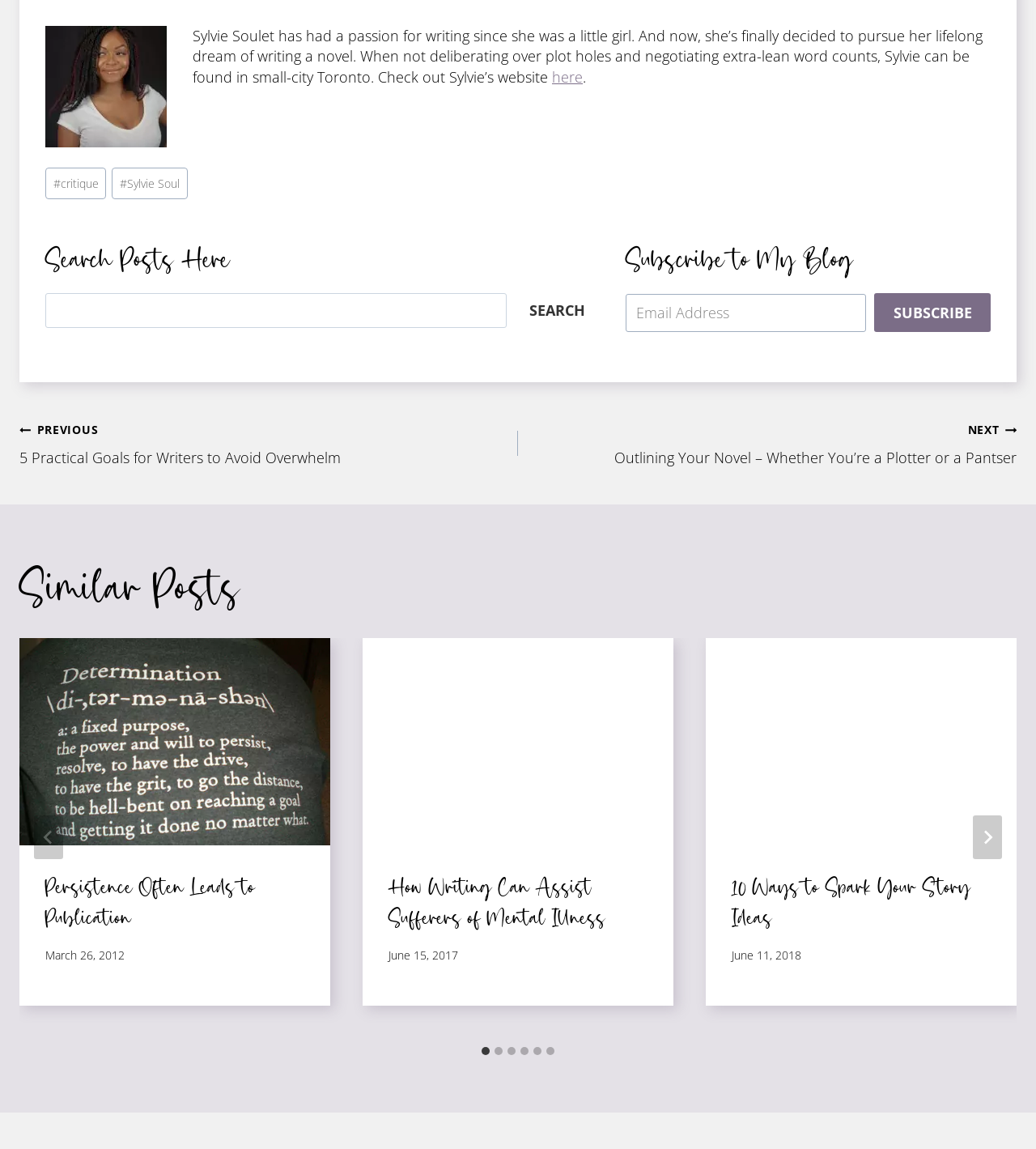Identify the bounding box coordinates for the UI element described by the following text: "#critique". Provide the coordinates as four float numbers between 0 and 1, in the format [left, top, right, bottom].

[0.044, 0.146, 0.103, 0.173]